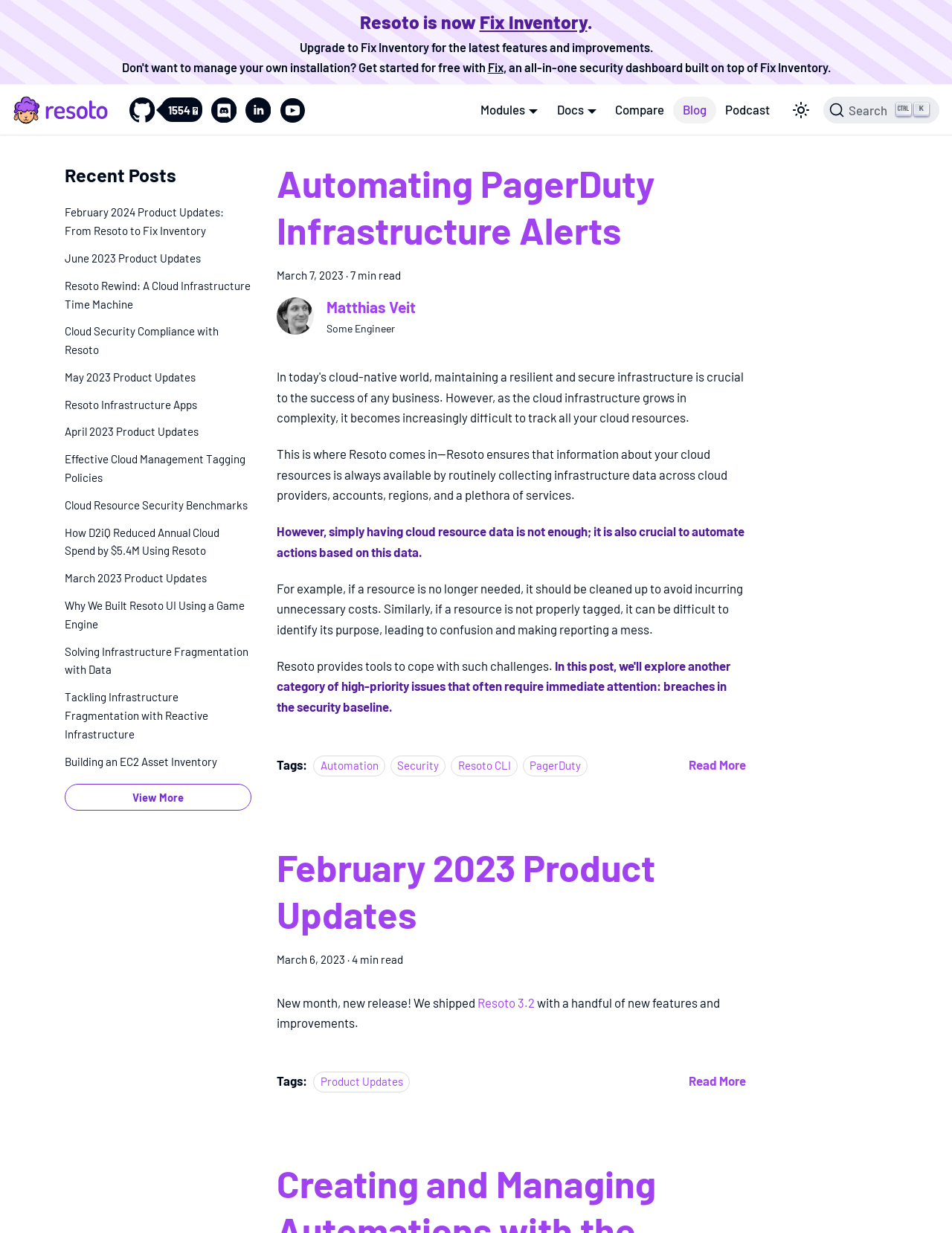Find the bounding box coordinates for the HTML element specified by: "Read More".

[0.724, 0.871, 0.784, 0.883]